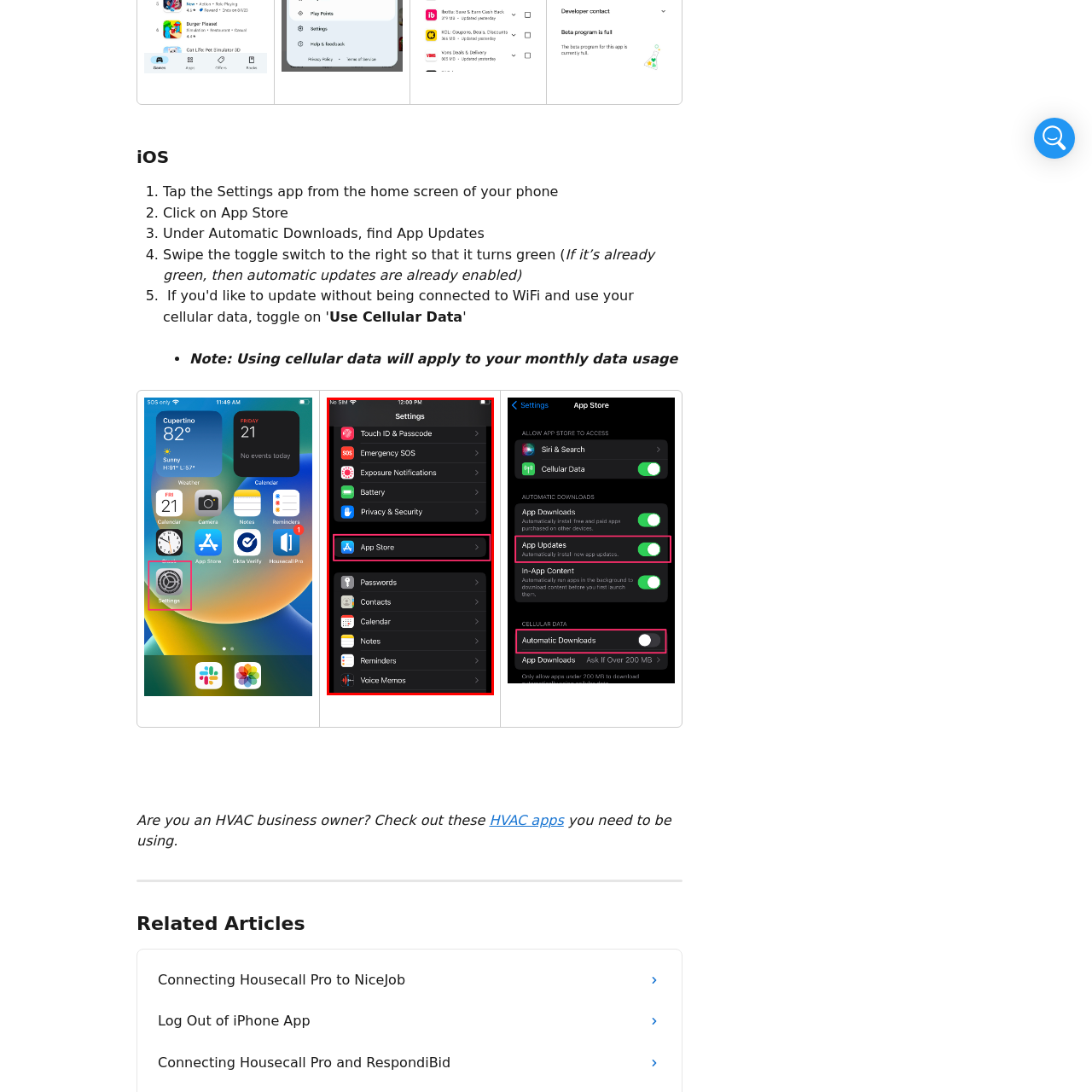Please provide a one-word or phrase response to the following question by examining the image within the red boundary:
What is the design characteristic of Apple's iOS?

Simple and intuitive